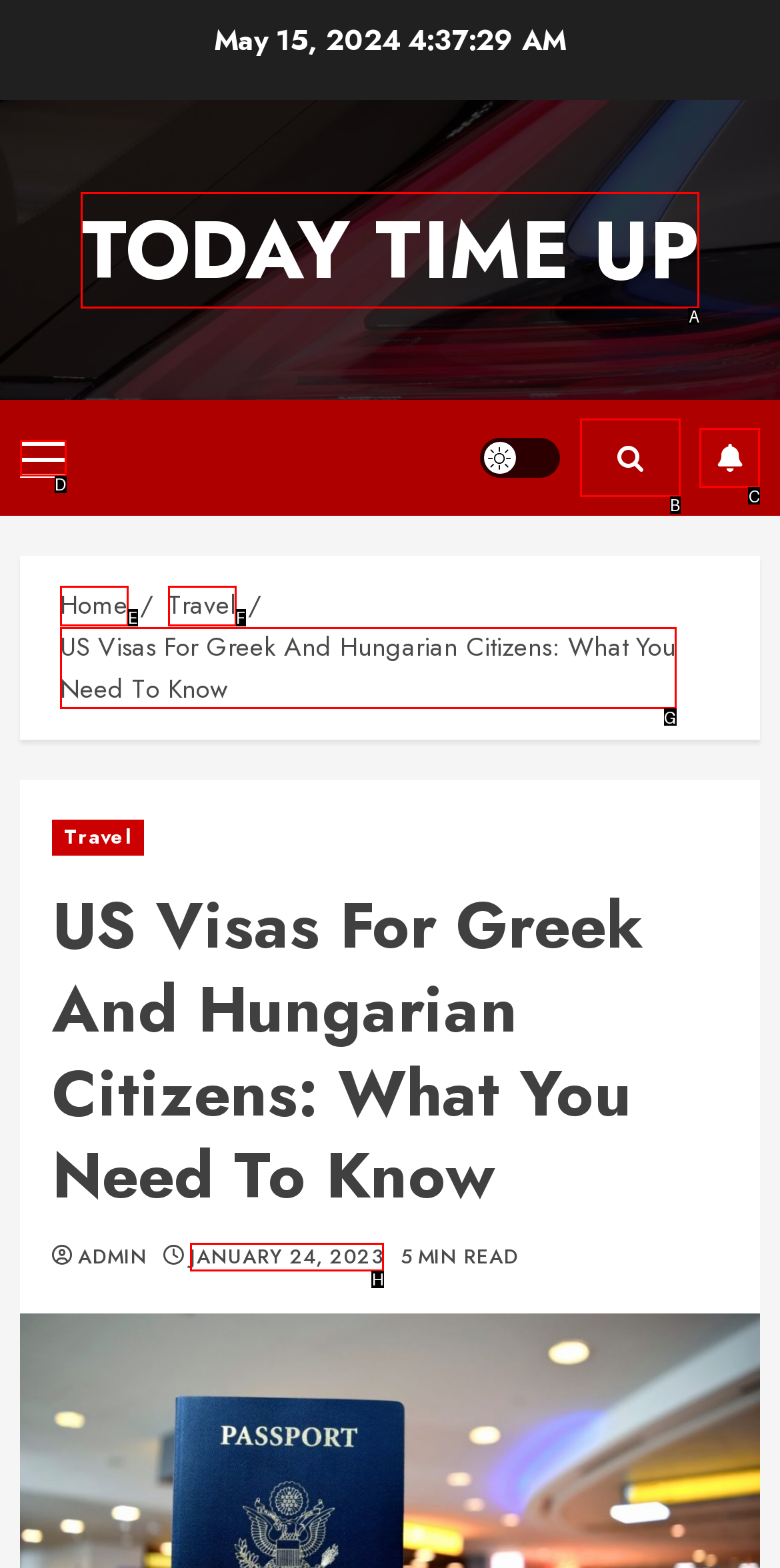Choose the HTML element that should be clicked to achieve this task: subscribe to the newsletter
Respond with the letter of the correct choice.

C